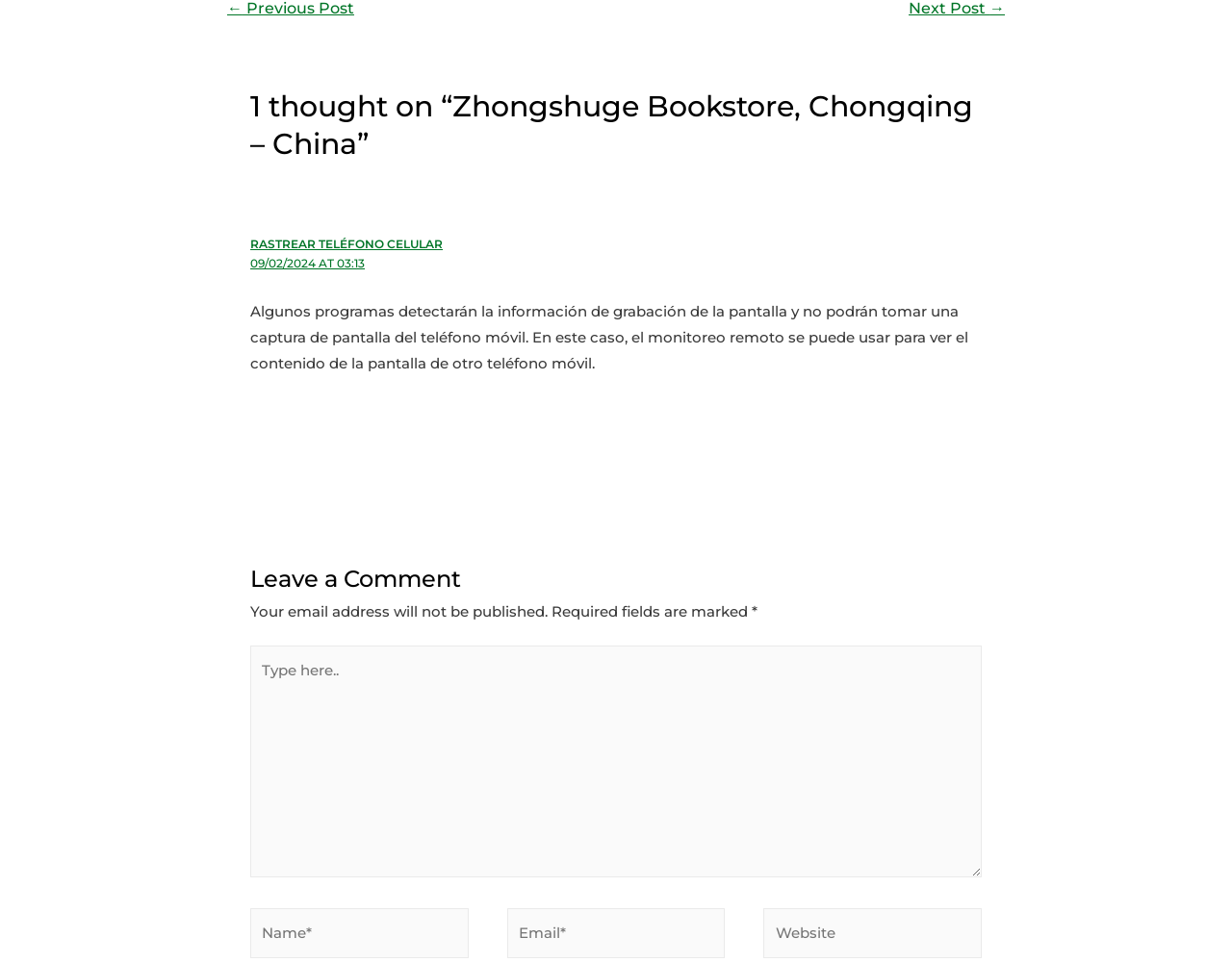Answer this question using a single word or a brief phrase:
What is the function of the link 'RASTREAR TELÉFONO CELULAR'?

Unknown